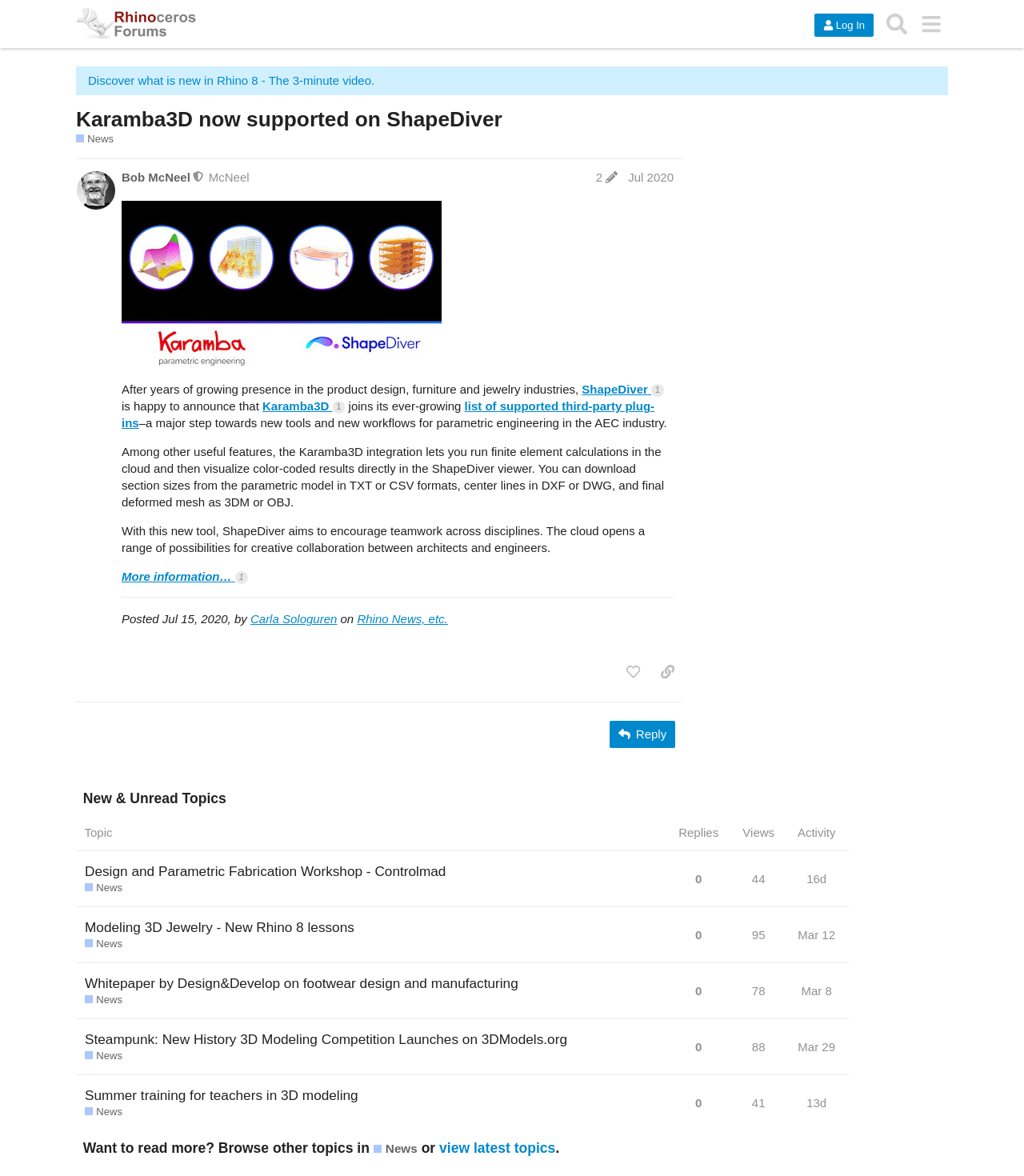Please find the bounding box coordinates of the element that must be clicked to perform the given instruction: "Reply to the post". The coordinates should be four float numbers from 0 to 1, i.e., [left, top, right, bottom].

[0.596, 0.613, 0.659, 0.636]